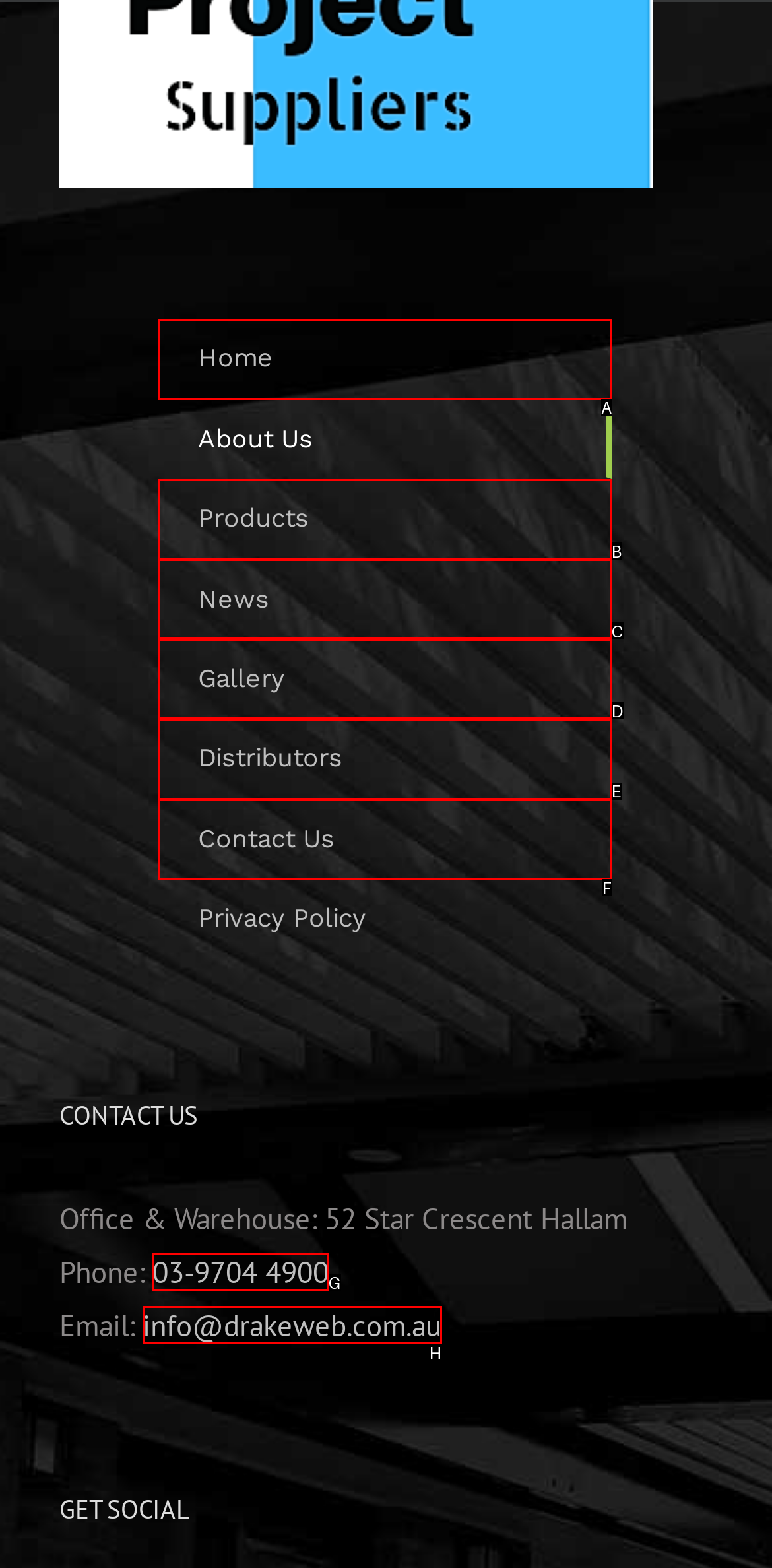Identify the correct UI element to click for this instruction: Read the post from 'artbaum'
Respond with the appropriate option's letter from the provided choices directly.

None